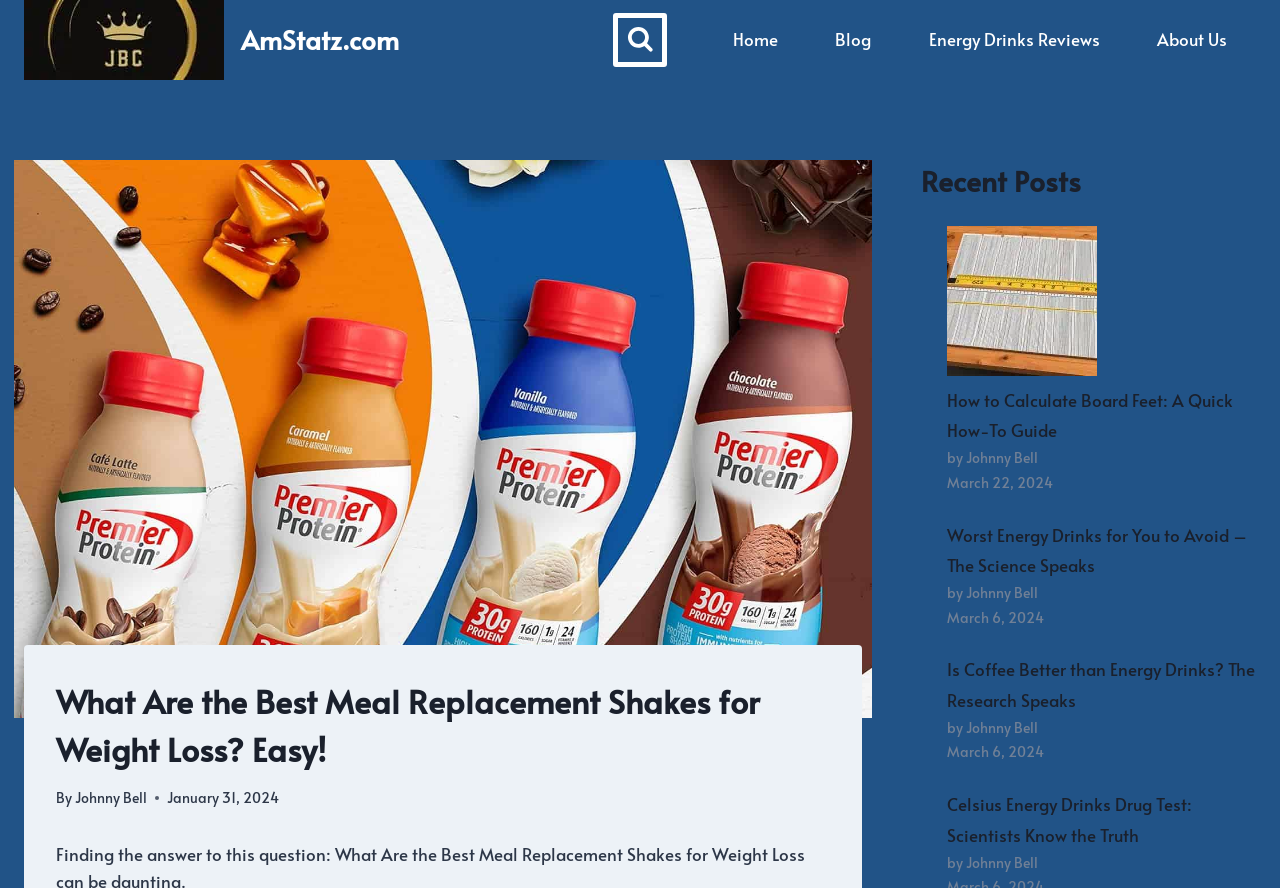Identify the bounding box coordinates of the clickable region required to complete the instruction: "Read the article 'How to Calculate Board Feet: A Quick How-To Guide'". The coordinates should be given as four float numbers within the range of 0 and 1, i.e., [left, top, right, bottom].

[0.739, 0.255, 0.857, 0.423]